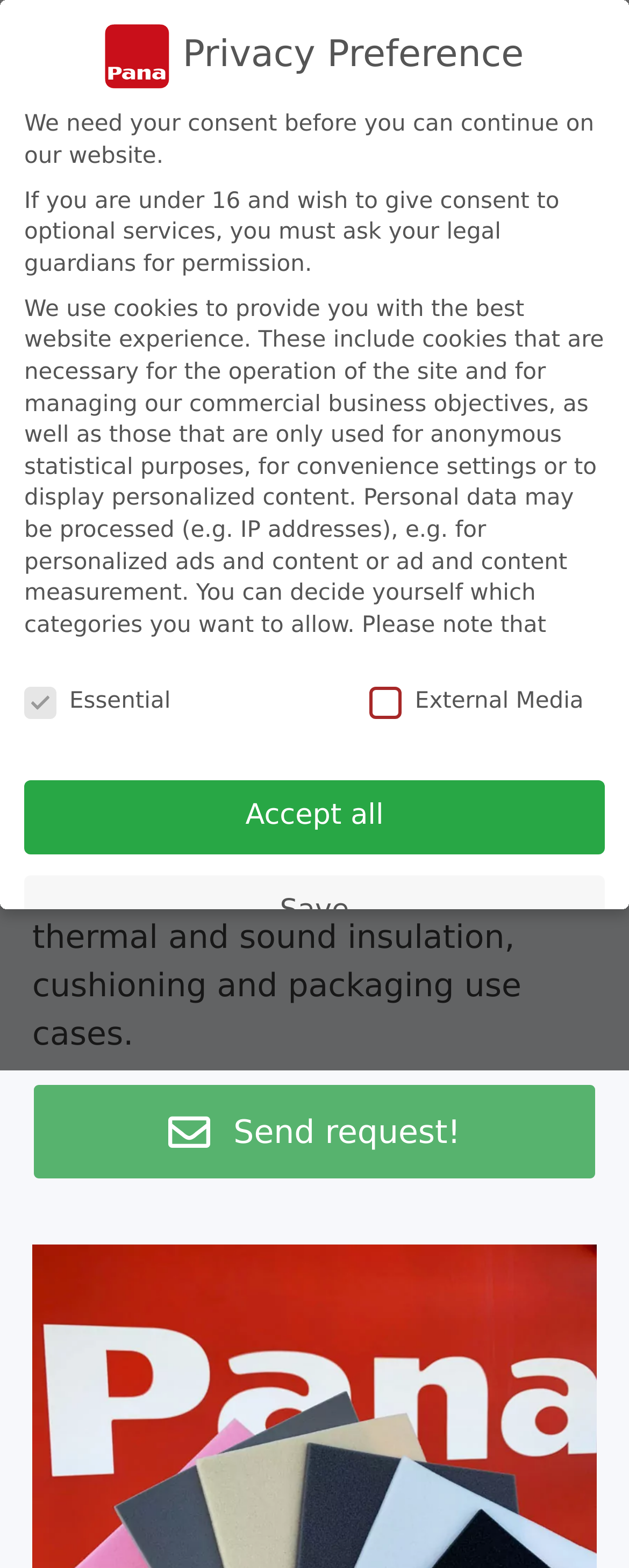What can be done with the 'Send request!' link?
Based on the image, answer the question with a single word or brief phrase.

Send a request